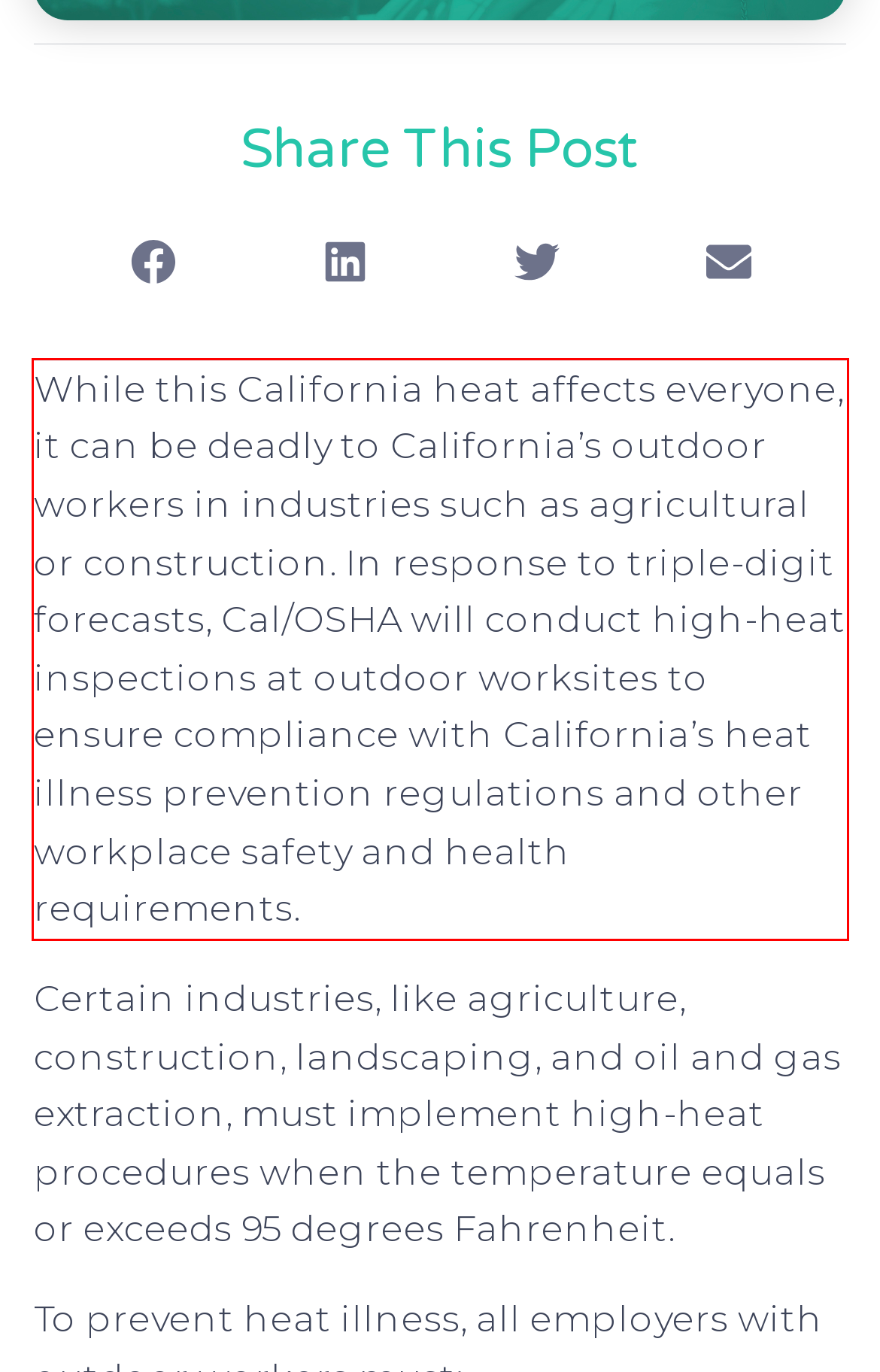Please identify the text within the red rectangular bounding box in the provided webpage screenshot.

While this California heat affects everyone, it can be deadly to California’s outdoor workers in industries such as agricultural or construction. In response to triple-digit forecasts, Cal/OSHA will conduct high-heat inspections at outdoor worksites to ensure compliance with California’s heat illness prevention regulations and other workplace safety and health requirements.